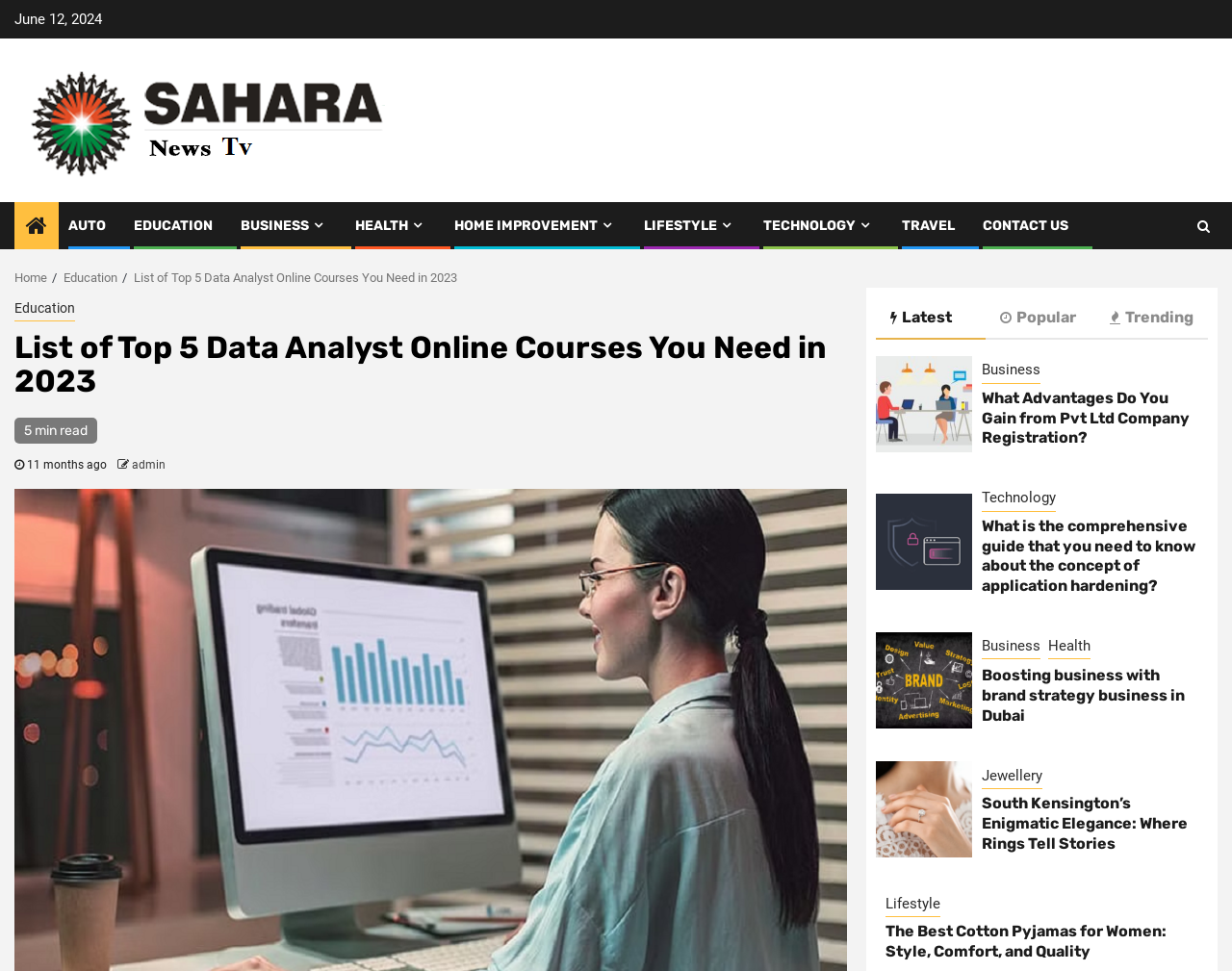Please find and report the primary heading text from the webpage.

List of Top 5 Data Analyst Online Courses You Need in 2023